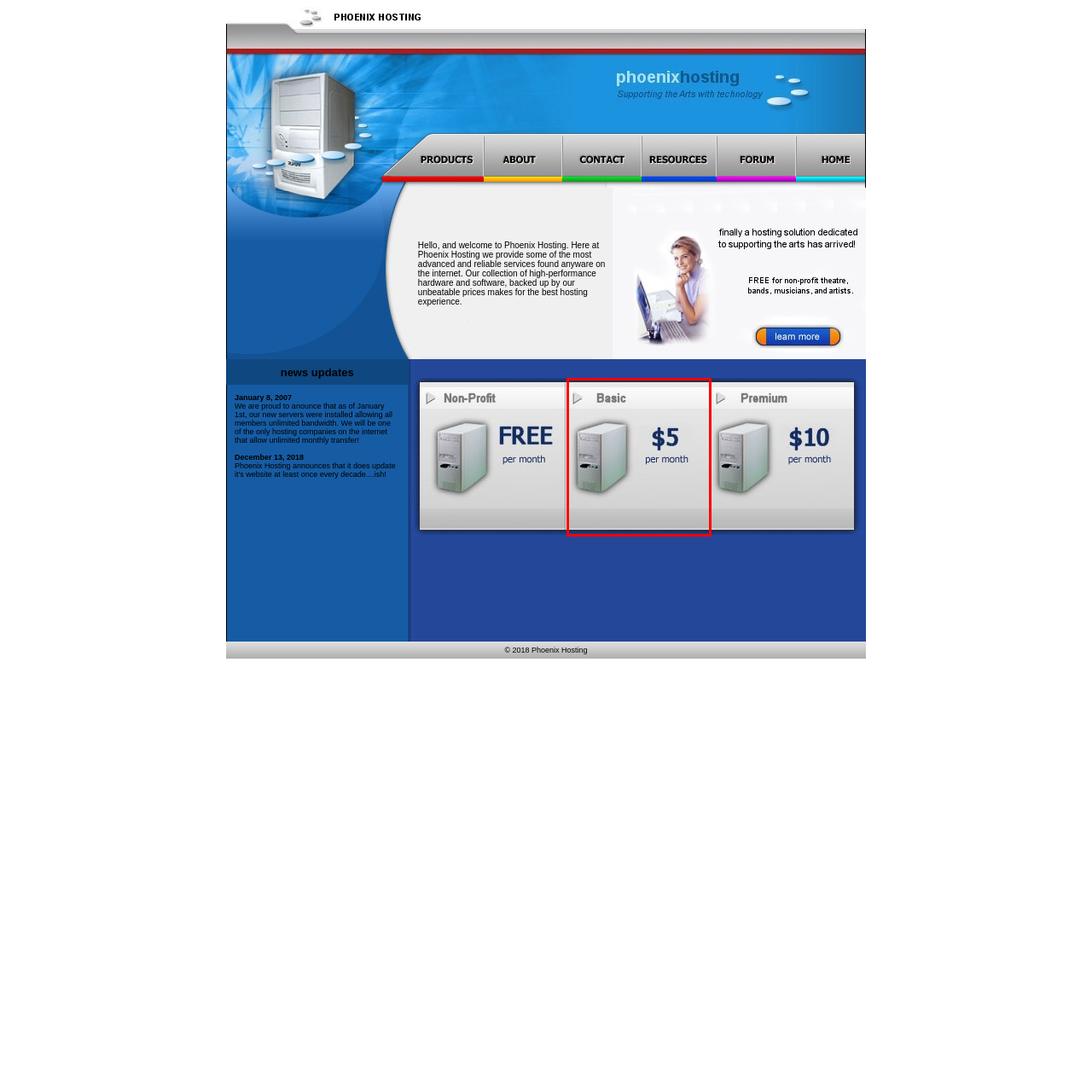Check the highlighted part in pink, What type of users is the basic plan designed for? 
Use a single word or phrase for your answer.

Entry-level users or small projects